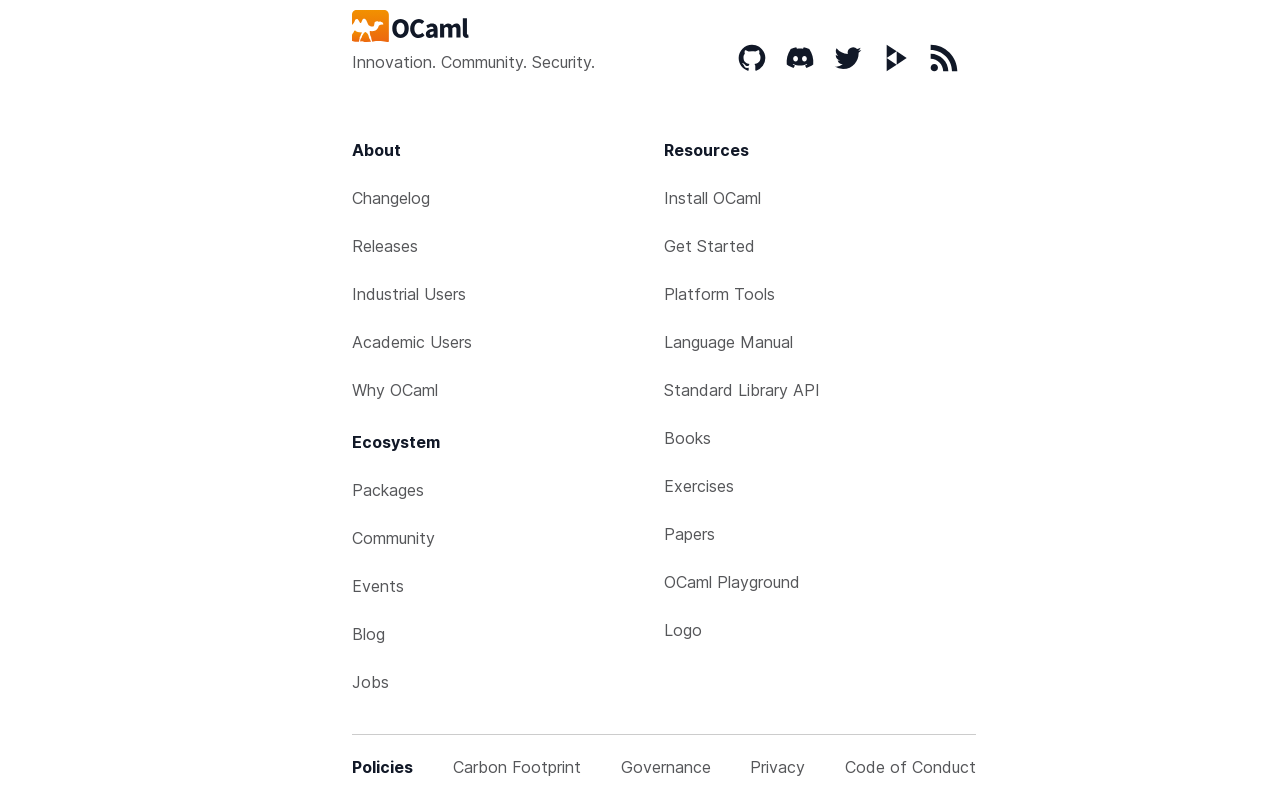Identify the bounding box coordinates of the clickable region to carry out the given instruction: "Get started with OCaml".

[0.519, 0.278, 0.762, 0.338]